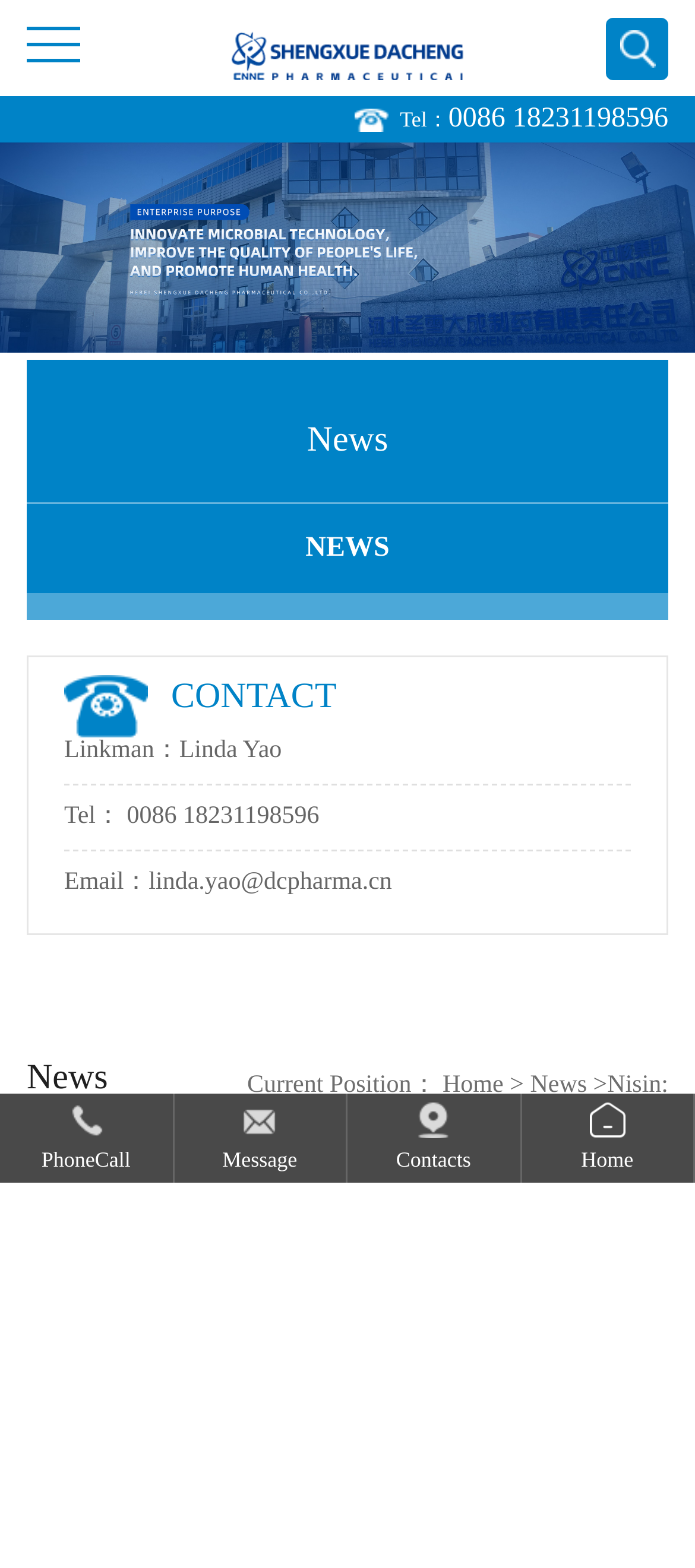Use a single word or phrase to answer the question:
What is the current position?

News